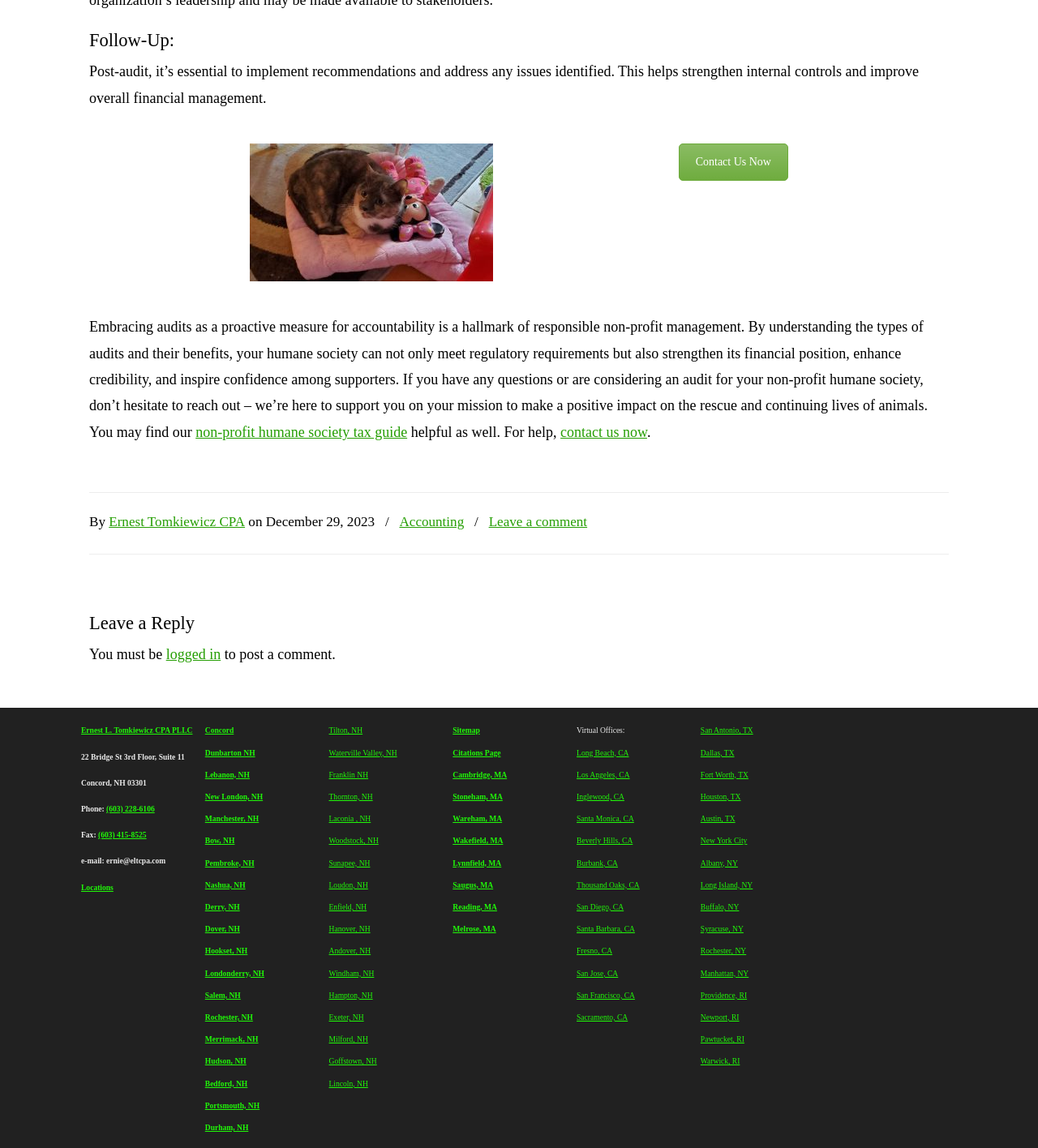Please give a succinct answer to the question in one word or phrase:
What is the topic of the article?

Audits for non-profit humane societies